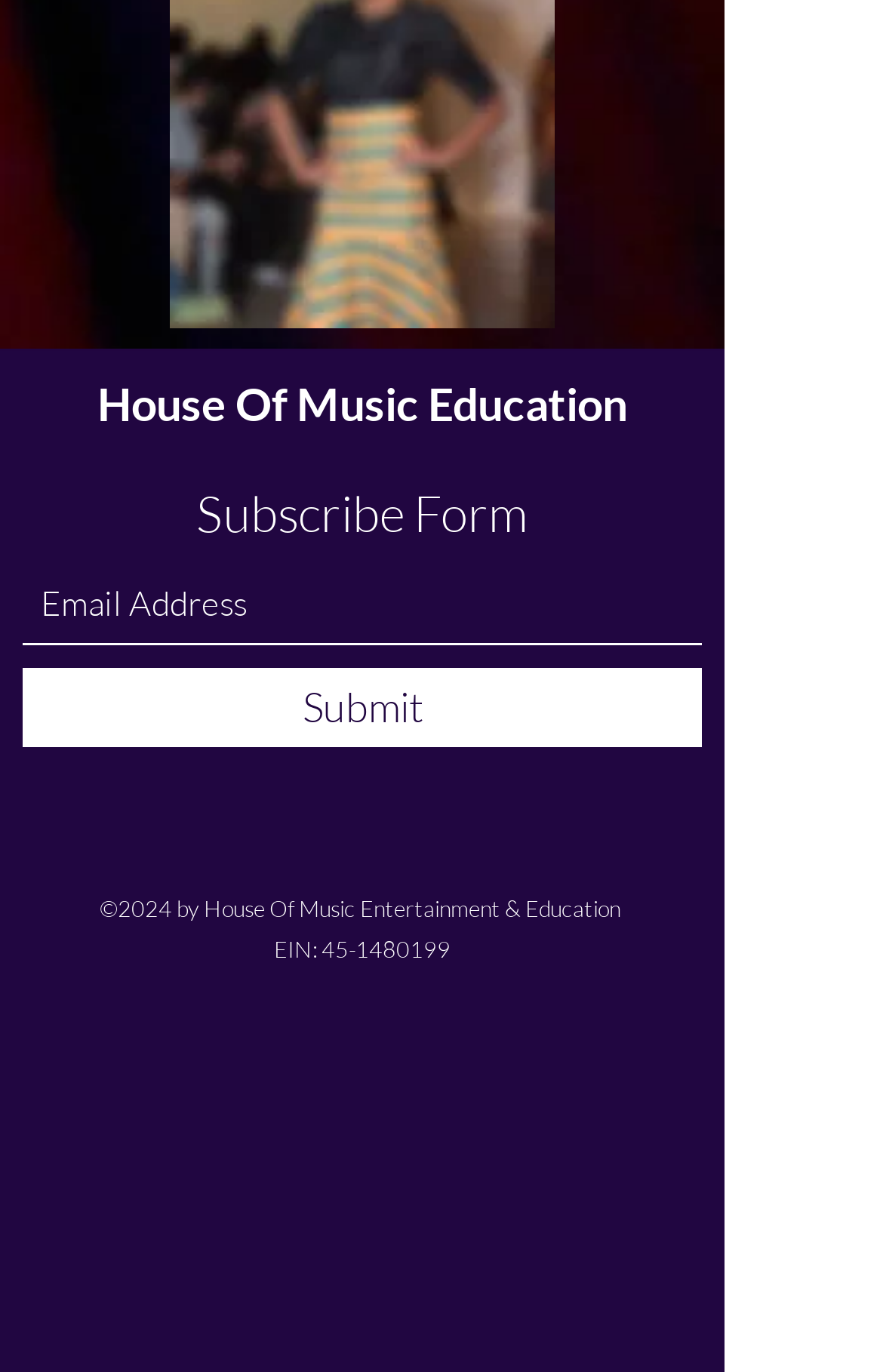What is the copyright year?
Use the information from the image to give a detailed answer to the question.

The copyright year can be found in the static text element with the text '©2024 by House Of Music Entertainment & Education' located at the bottom of the webpage.